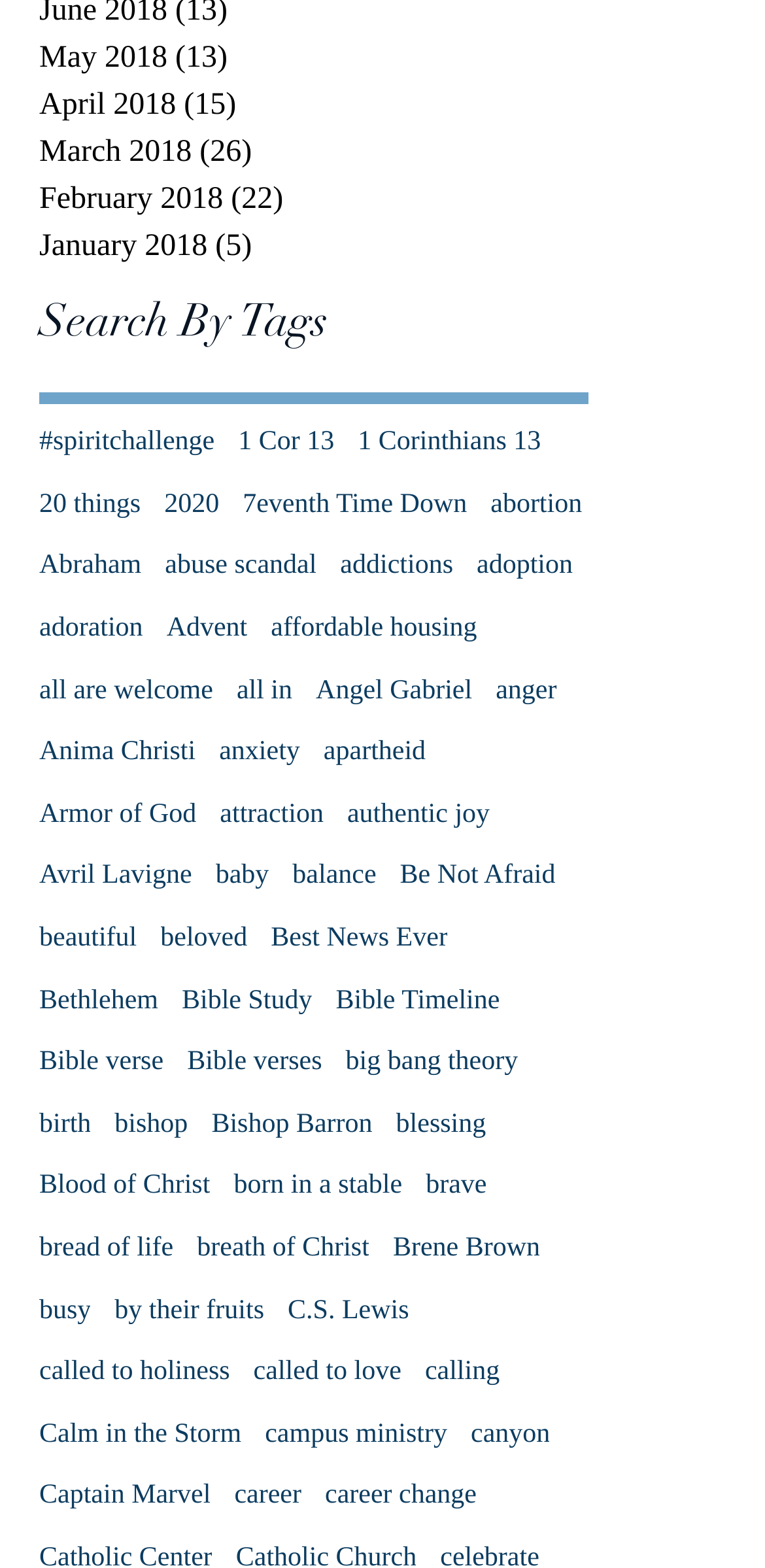Could you provide the bounding box coordinates for the portion of the screen to click to complete this instruction: "Read about 1 Corinthians 13"?

[0.468, 0.27, 0.707, 0.295]